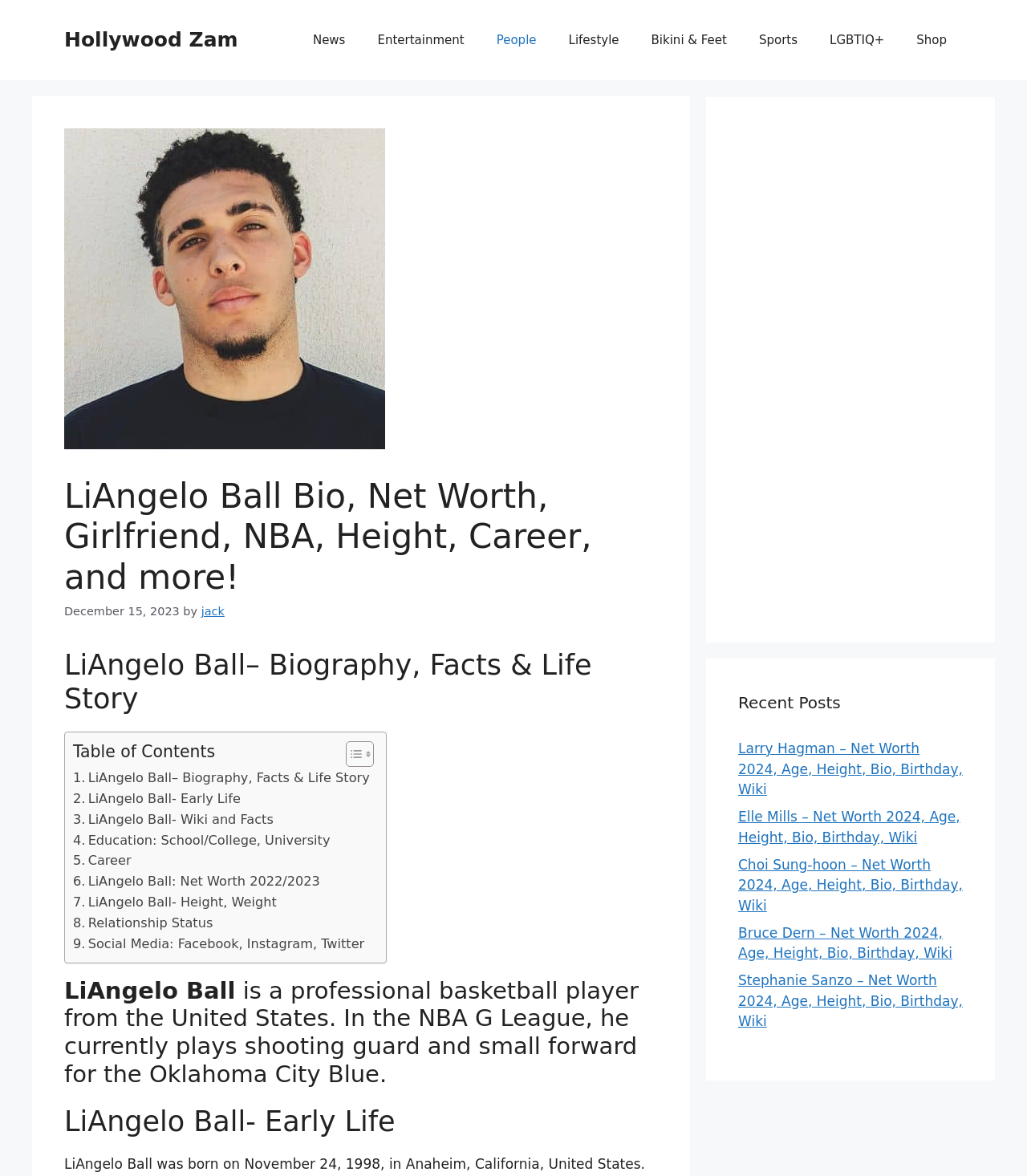Analyze and describe the webpage in a detailed narrative.

This webpage is about LiAngelo Ball, a professional basketball player from the United States. At the top of the page, there is a banner with the site's name, followed by a navigation menu with links to various categories such as News, Entertainment, People, and Sports. Below the navigation menu, there is a large image of LiAngelo Ball.

The main content of the page is divided into sections, starting with a heading that reads "LiAngelo Ball Bio, Net Worth, Girlfriend, NBA, Height, Career, and more!" followed by a subheading "LiAngelo Ball– Biography, Facts & Life Story". Below this, there is a table of contents with links to different sections of the page, including Early Life, Wiki and Facts, Education, Career, Net Worth, Height, Weight, and Relationship Status.

The page also features a brief biography of LiAngelo Ball, stating that he is a professional basketball player who currently plays shooting guard and small forward for the Oklahoma City Blue in the NBA G League. There are also sections dedicated to his early life, career, and personal life, including his net worth, height, weight, and relationship status.

On the right side of the page, there is a complementary section with a heading "Recent Posts" that lists links to other biographical articles about celebrities, including Larry Hagman, Elle Mills, Choi Sung-hoon, Bruce Dern, and Stephanie Sanzo. There is also an advertisement iframe in this section.

Overall, the webpage provides a comprehensive overview of LiAngelo Ball's life, career, and personal details, along with links to other related articles and advertisements.